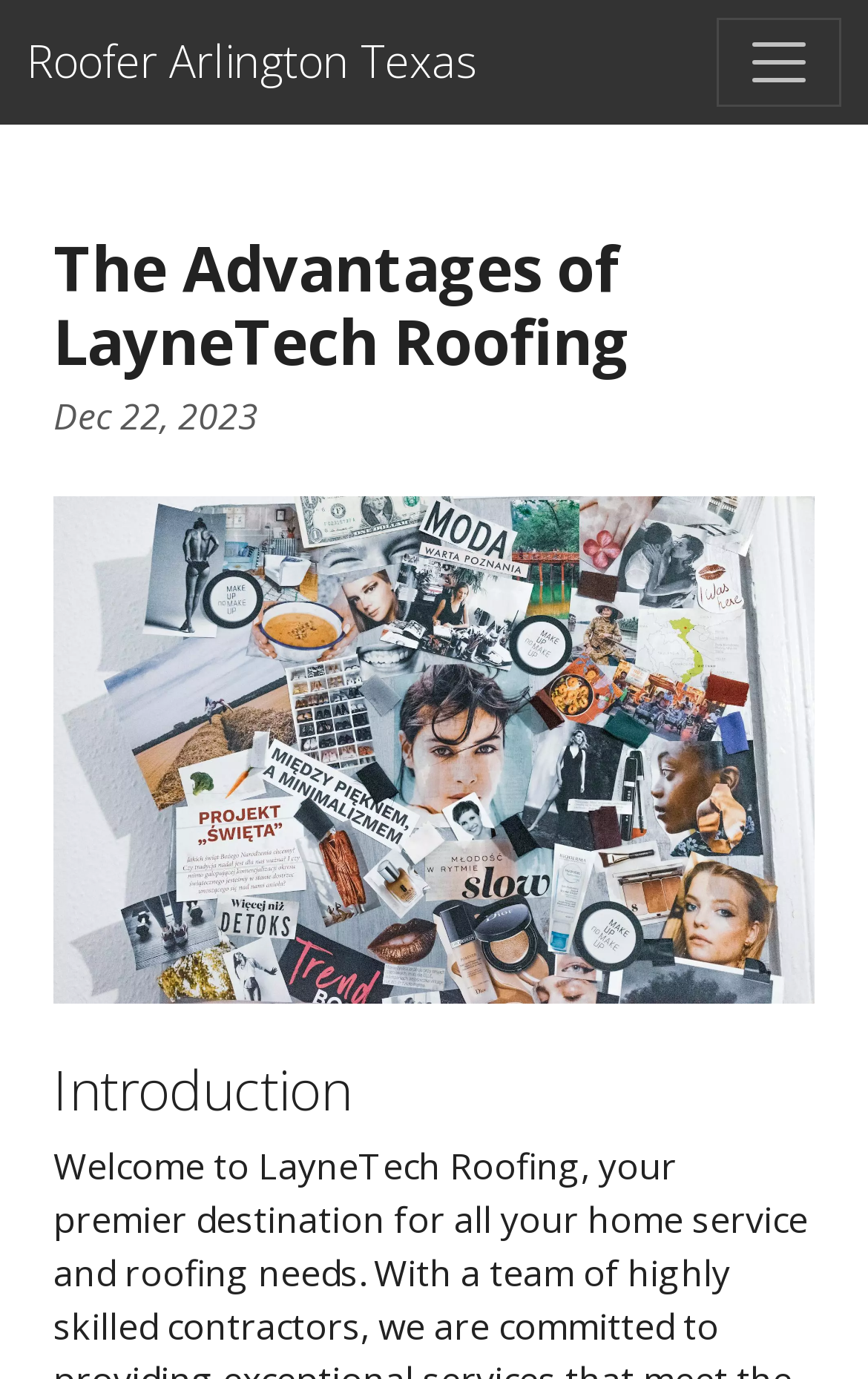What is the topic of the introduction section?
Utilize the information in the image to give a detailed answer to the question.

I found a heading element with the text 'Introduction' located at [0.062, 0.766, 0.938, 0.814], which is a child element of the figure element. Since the webpage is about LayneTech Roofing, I infer that the introduction section is about LayneTech Roofing.